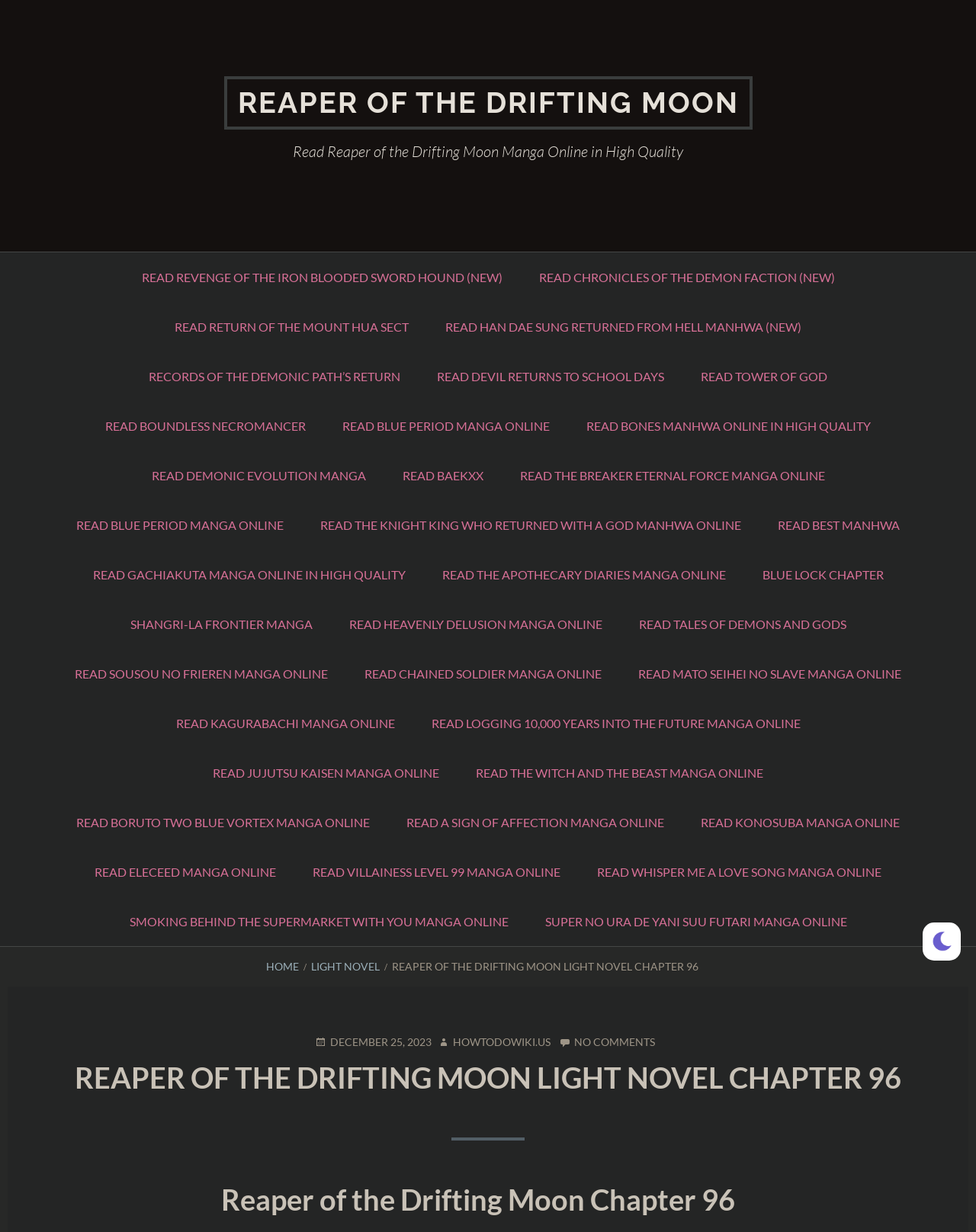Determine the bounding box coordinates of the clickable element to complete this instruction: "Read REAPER OF THE DRIFTING MOON LIGHT NOVEL CHAPTER 96". Provide the coordinates in the format of four float numbers between 0 and 1, [left, top, right, bottom].

[0.401, 0.779, 0.715, 0.789]